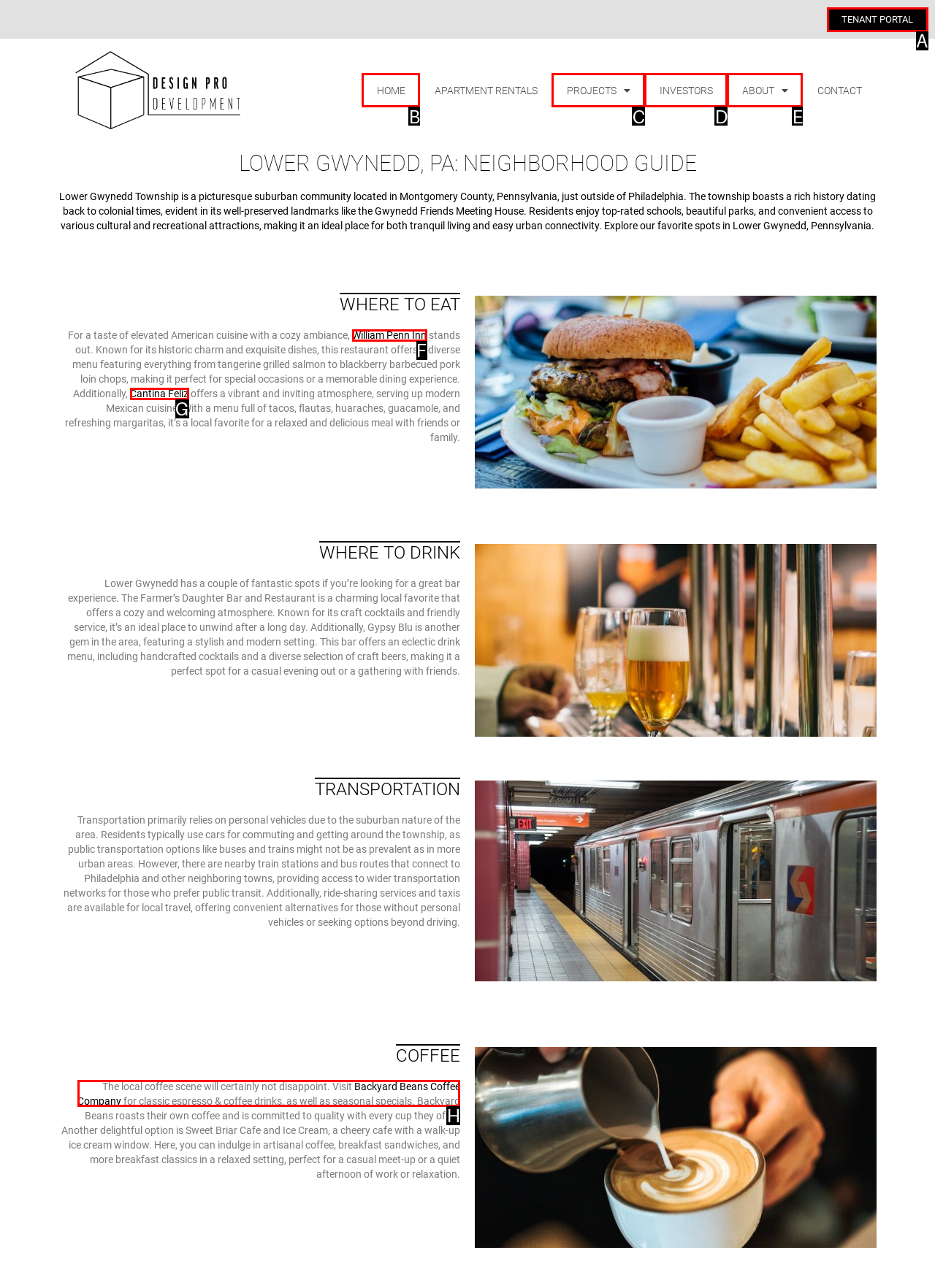Identify the correct HTML element to click to accomplish this task: Learn more about 'Backyard Beans Coffee Company'
Respond with the letter corresponding to the correct choice.

H